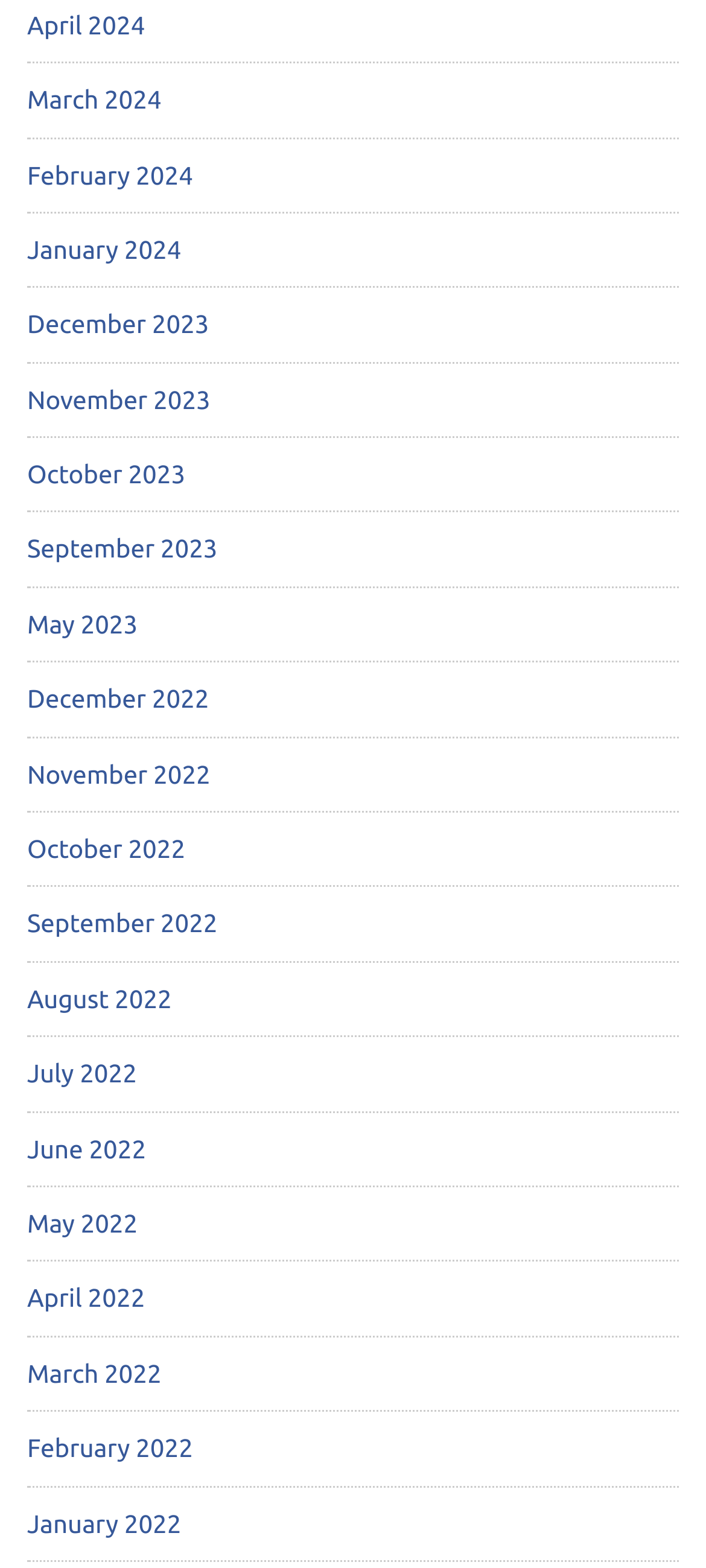Predict the bounding box of the UI element that fits this description: "March 2024".

[0.038, 0.054, 0.229, 0.073]